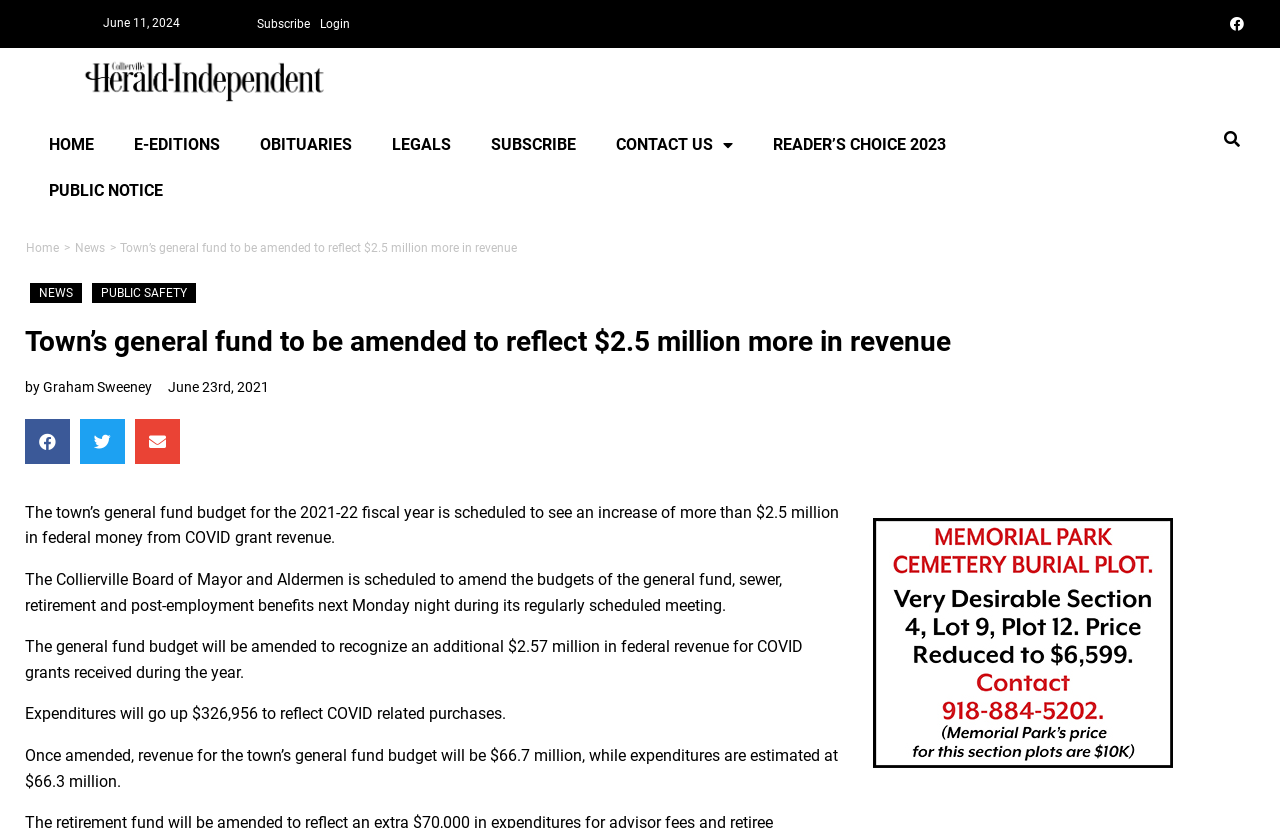Determine the coordinates of the bounding box that should be clicked to complete the instruction: "Search for news". The coordinates should be represented by four float numbers between 0 and 1: [left, top, right, bottom].

[0.846, 0.147, 0.976, 0.19]